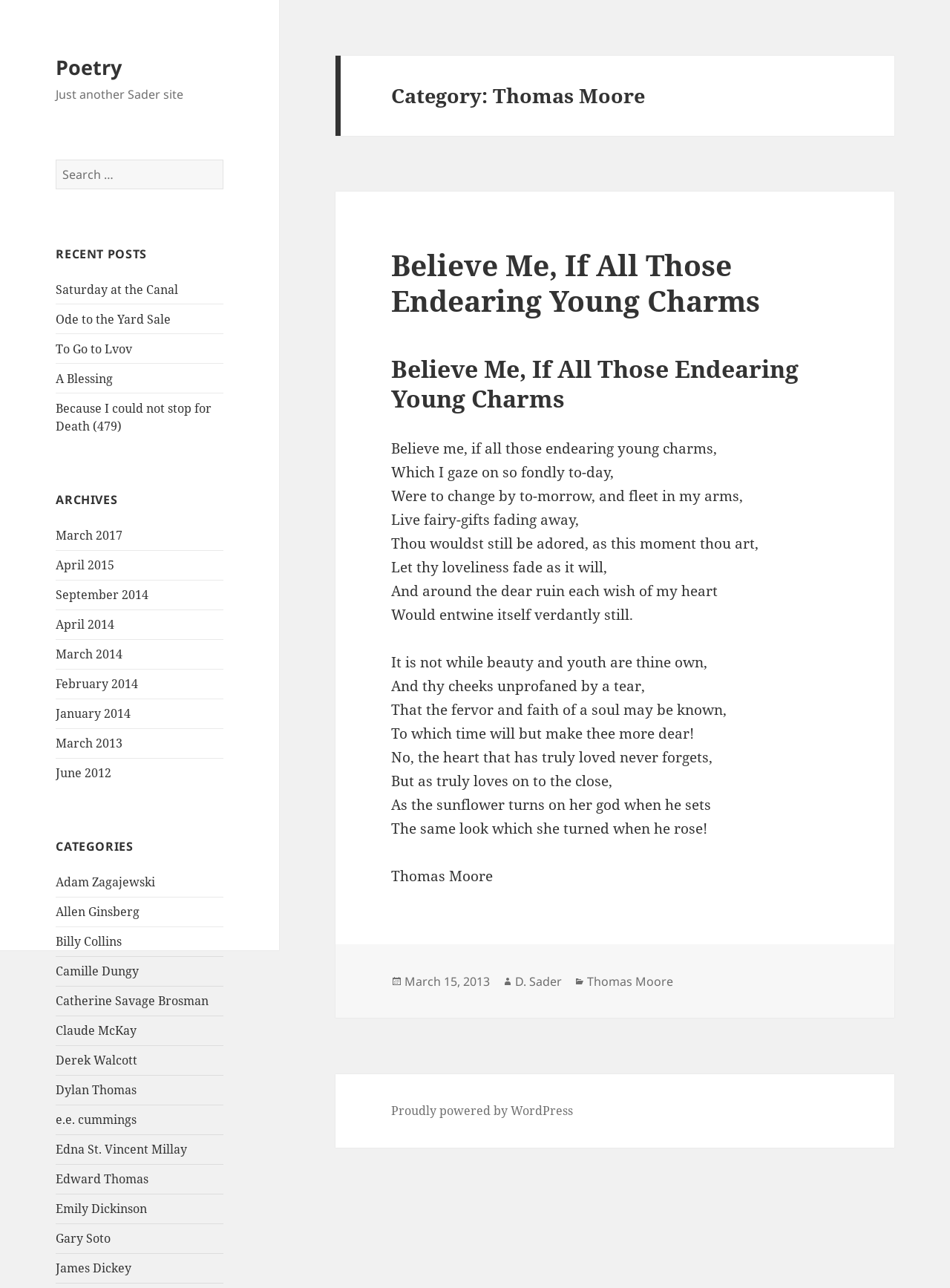What is the name of the poet?
From the details in the image, provide a complete and detailed answer to the question.

The name of the poet can be found in the header section of the webpage, where it is written as 'Category: Thomas Moore'. Additionally, the poet's name is also mentioned at the end of the poem as 'Thomas Moore'.